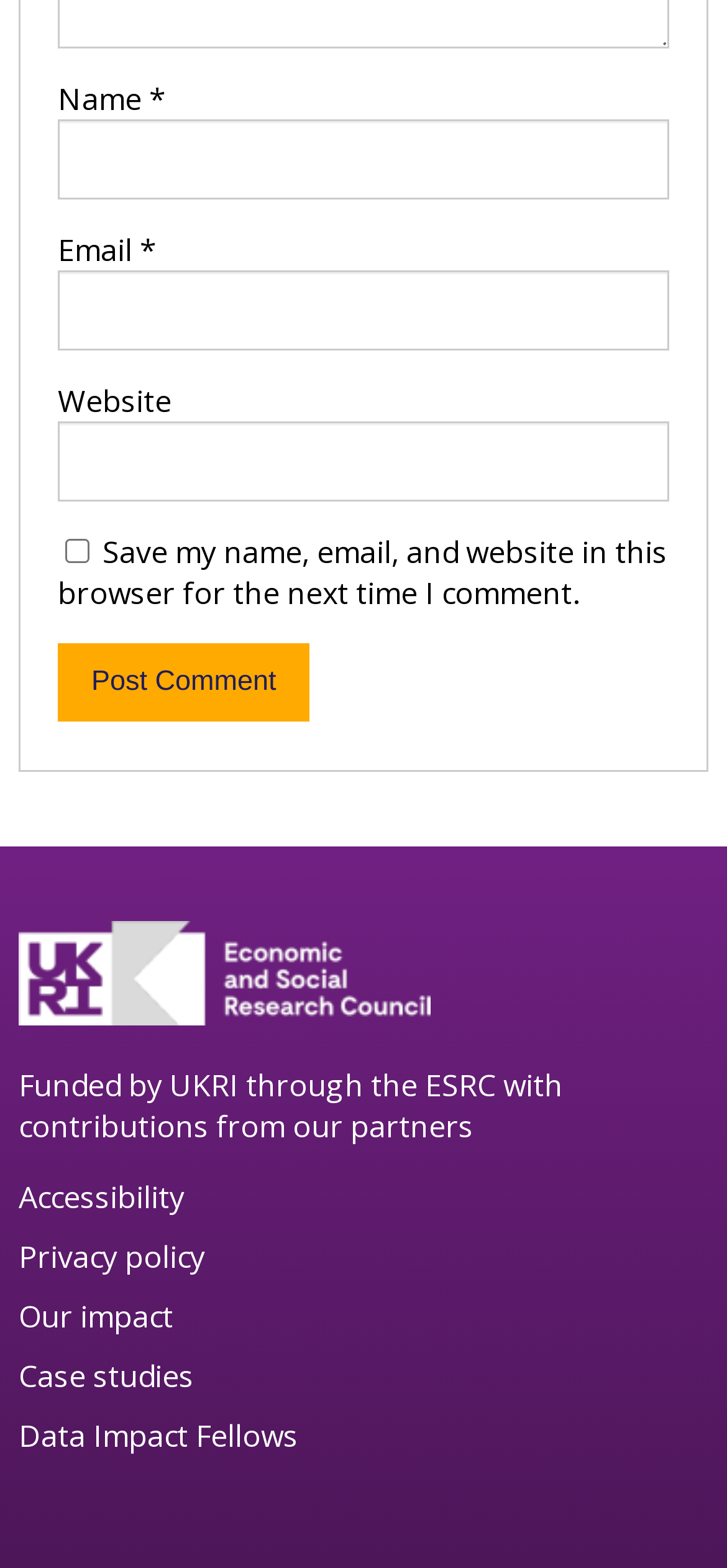Please identify the bounding box coordinates of the clickable area that will allow you to execute the instruction: "Input your email".

[0.079, 0.173, 0.921, 0.224]